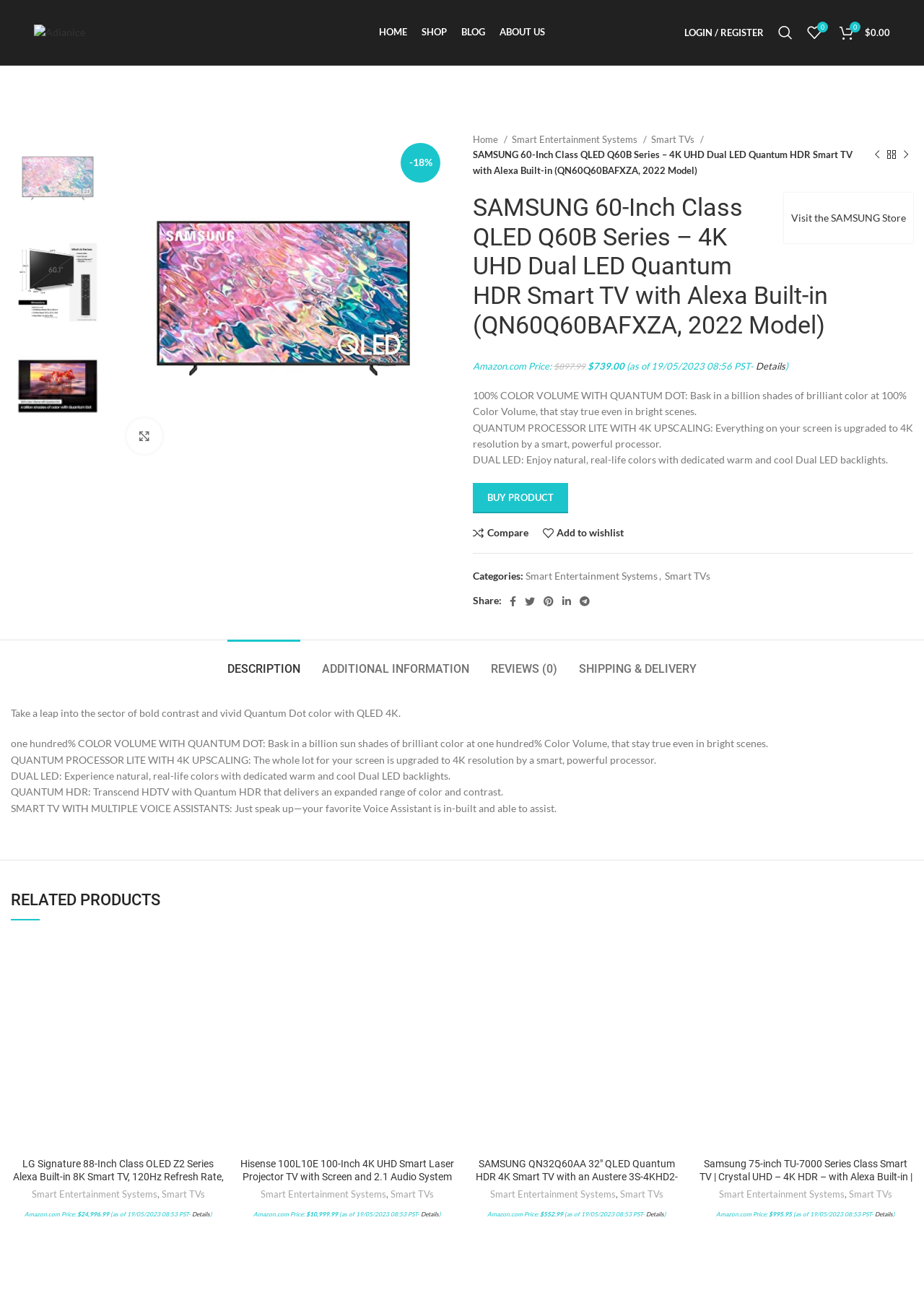Locate the bounding box coordinates of the clickable area to execute the instruction: "Add to wishlist". Provide the coordinates as four float numbers between 0 and 1, represented as [left, top, right, bottom].

[0.587, 0.401, 0.675, 0.409]